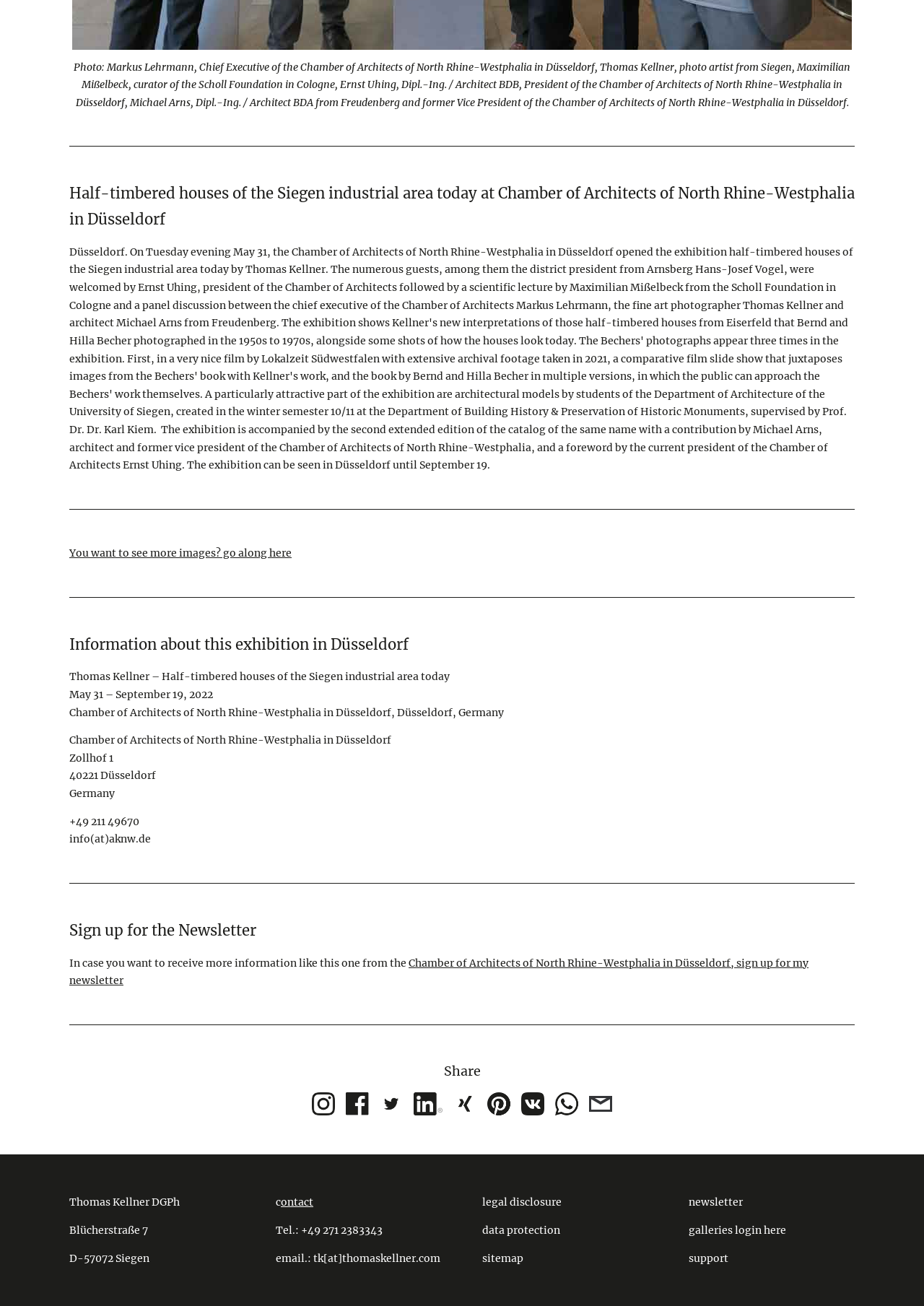Answer with a single word or phrase: 
Where is the Chamber of Architects of North Rhine-Westphalia located?

Düsseldorf, Germany